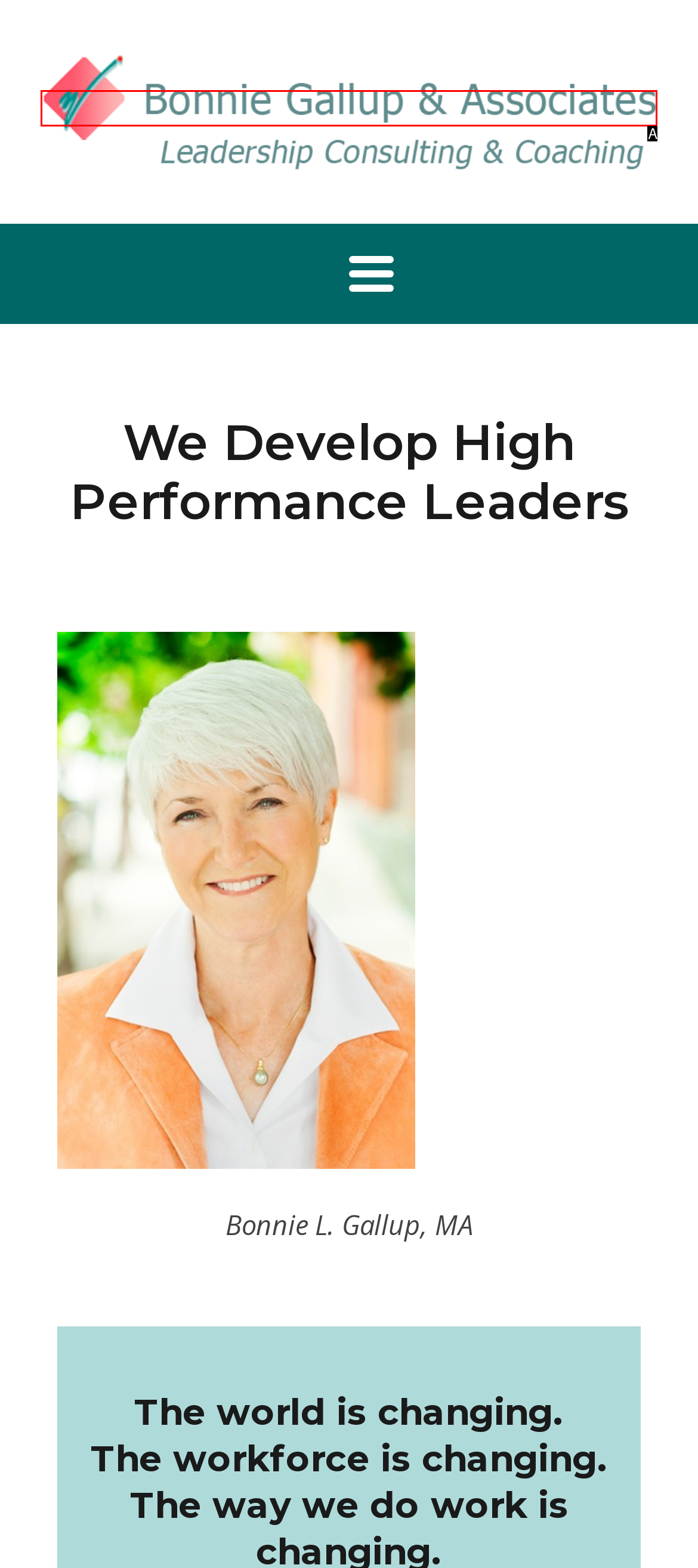Find the option that matches this description: alt="Bonnie Gallup"
Provide the corresponding letter directly.

A